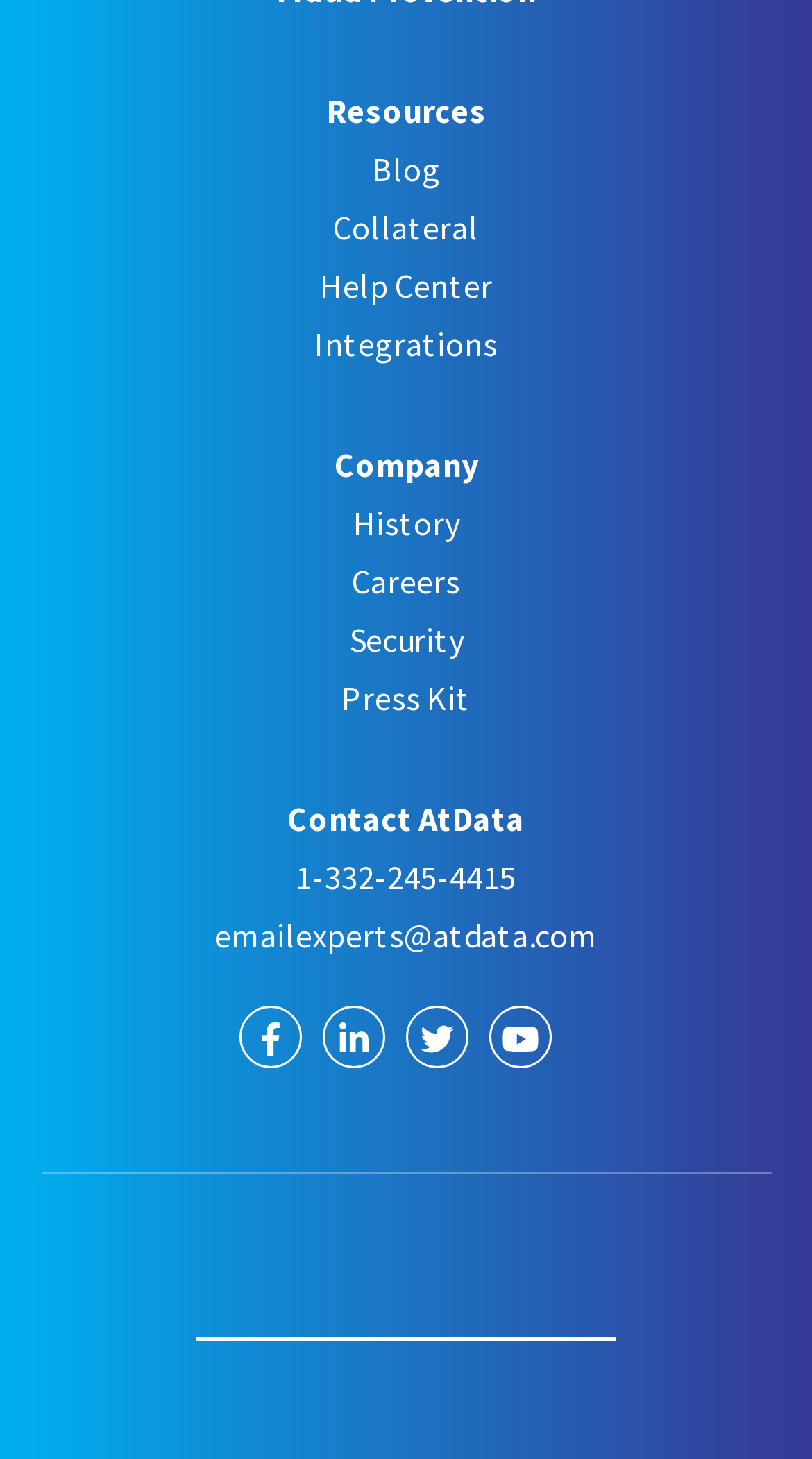What is the phone number?
Using the image, answer in one word or phrase.

1-332-245-4415